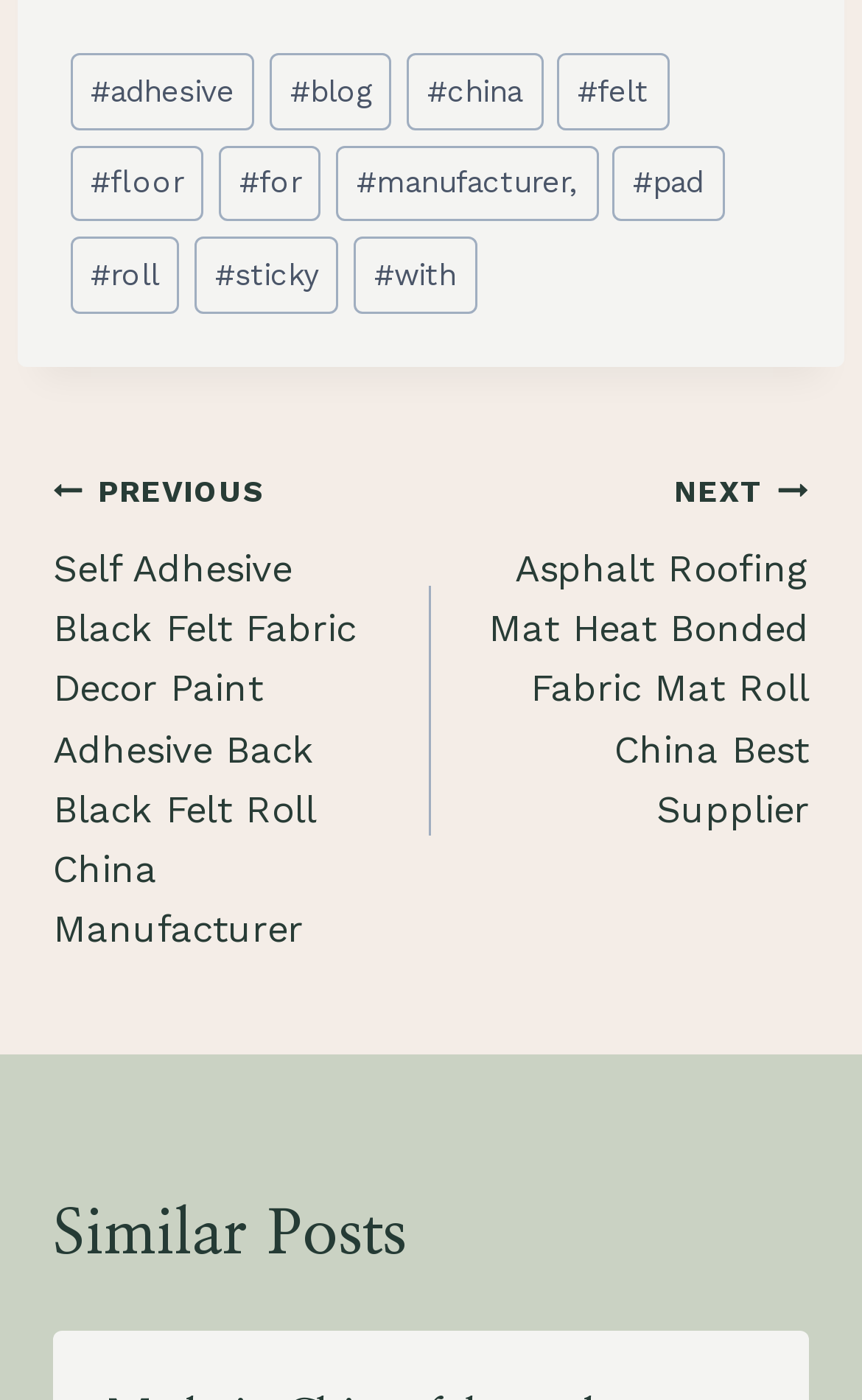Identify the bounding box coordinates of the area that should be clicked in order to complete the given instruction: "View similar posts". The bounding box coordinates should be four float numbers between 0 and 1, i.e., [left, top, right, bottom].

[0.062, 0.847, 0.938, 0.913]